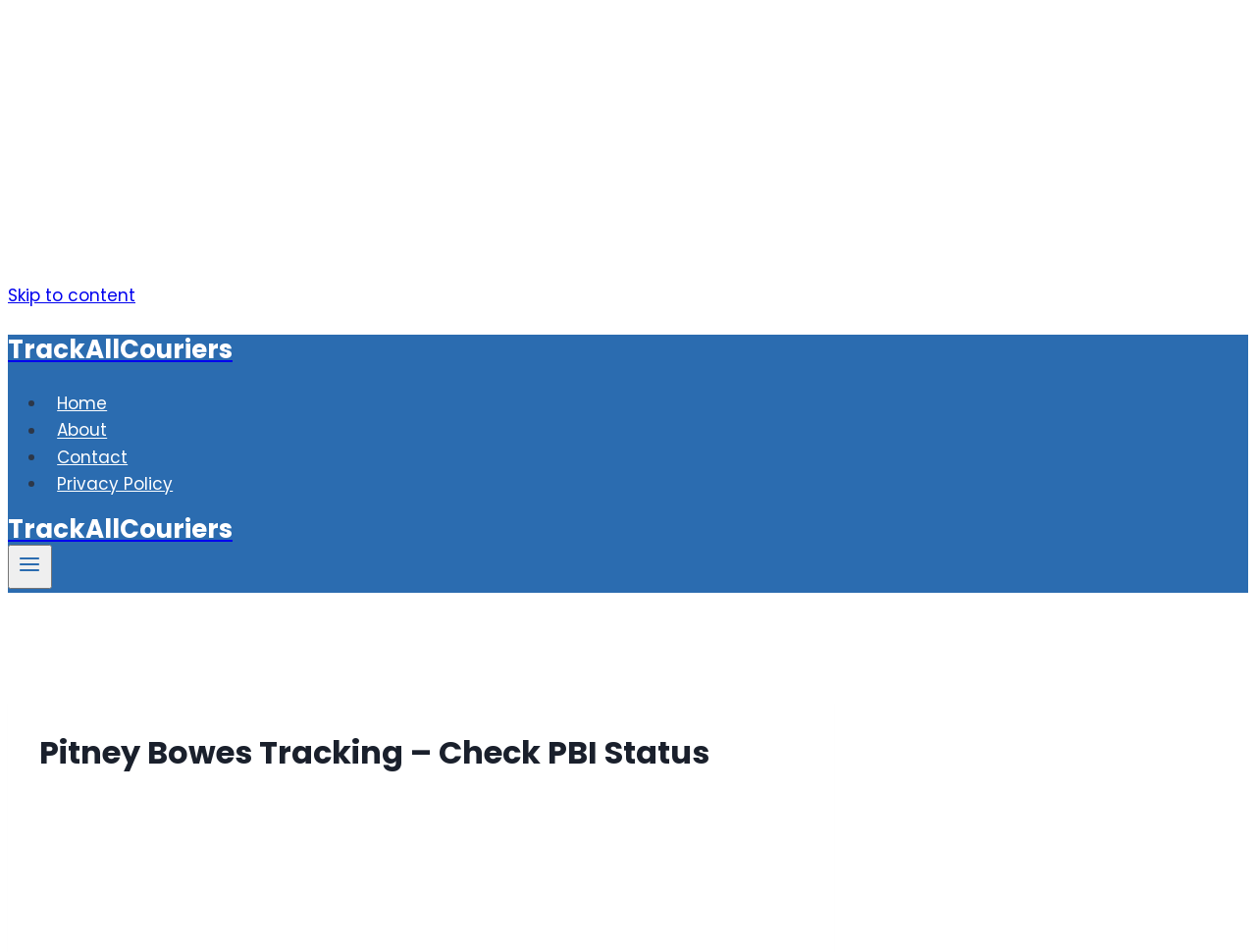What is the name of the courier service being tracked?
Please give a detailed answer to the question using the information shown in the image.

The webpage is focused on tracking a courier service, and the root element's text is 'Pitney Bowes Tracking – Check PBI Status - TrackAllCouriers.com', which indicates that the courier service being tracked is Pitney Bowes.